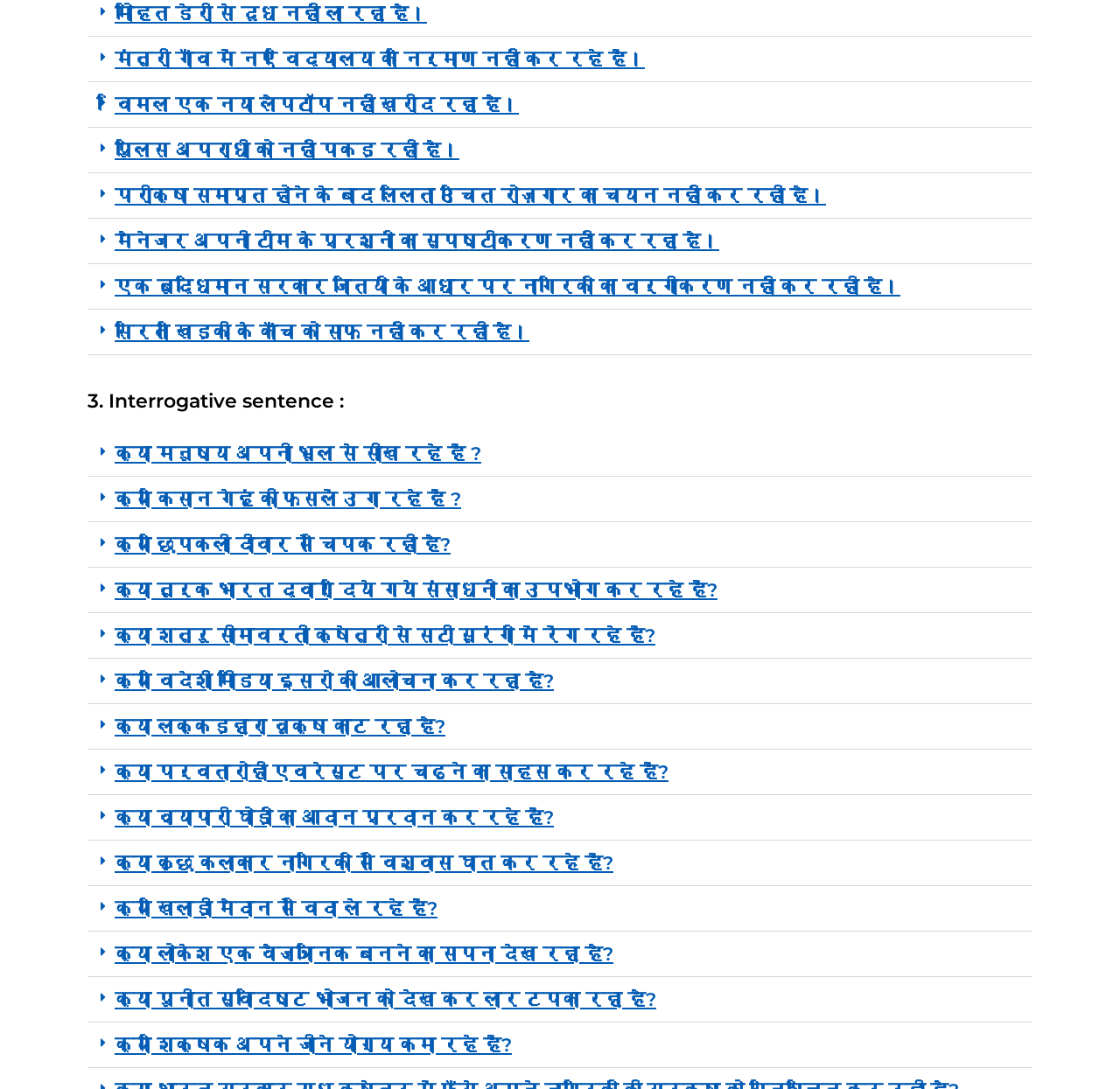Can you determine the bounding box coordinates of the area that needs to be clicked to fulfill the following instruction: "See if the manager is not explaining the team's questions"?

[0.078, 0.201, 0.922, 0.243]